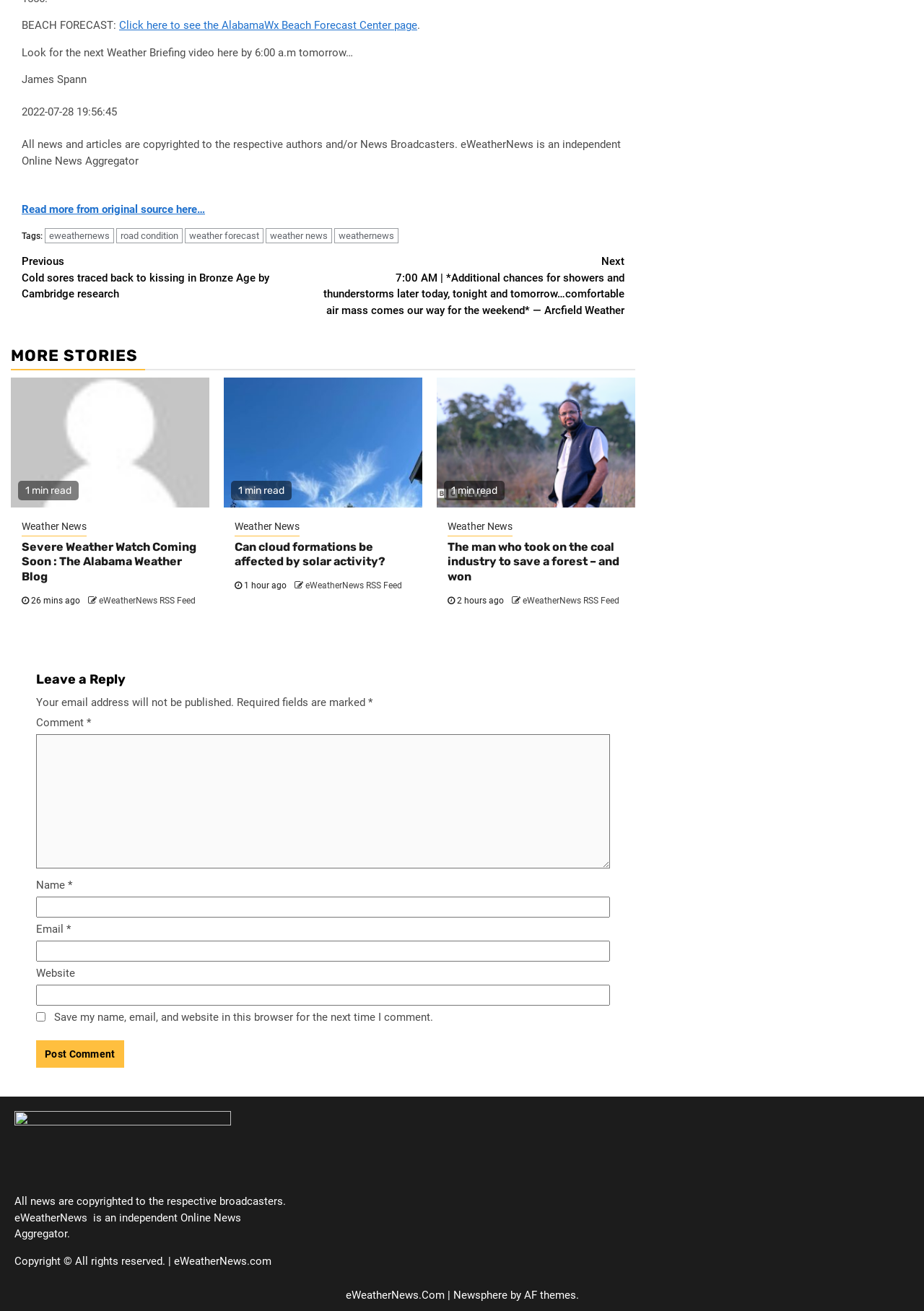Return the bounding box coordinates of the UI element that corresponds to this description: "name="submit" value="Post Comment"". The coordinates must be given as four float numbers in the range of 0 and 1, [left, top, right, bottom].

[0.039, 0.794, 0.134, 0.815]